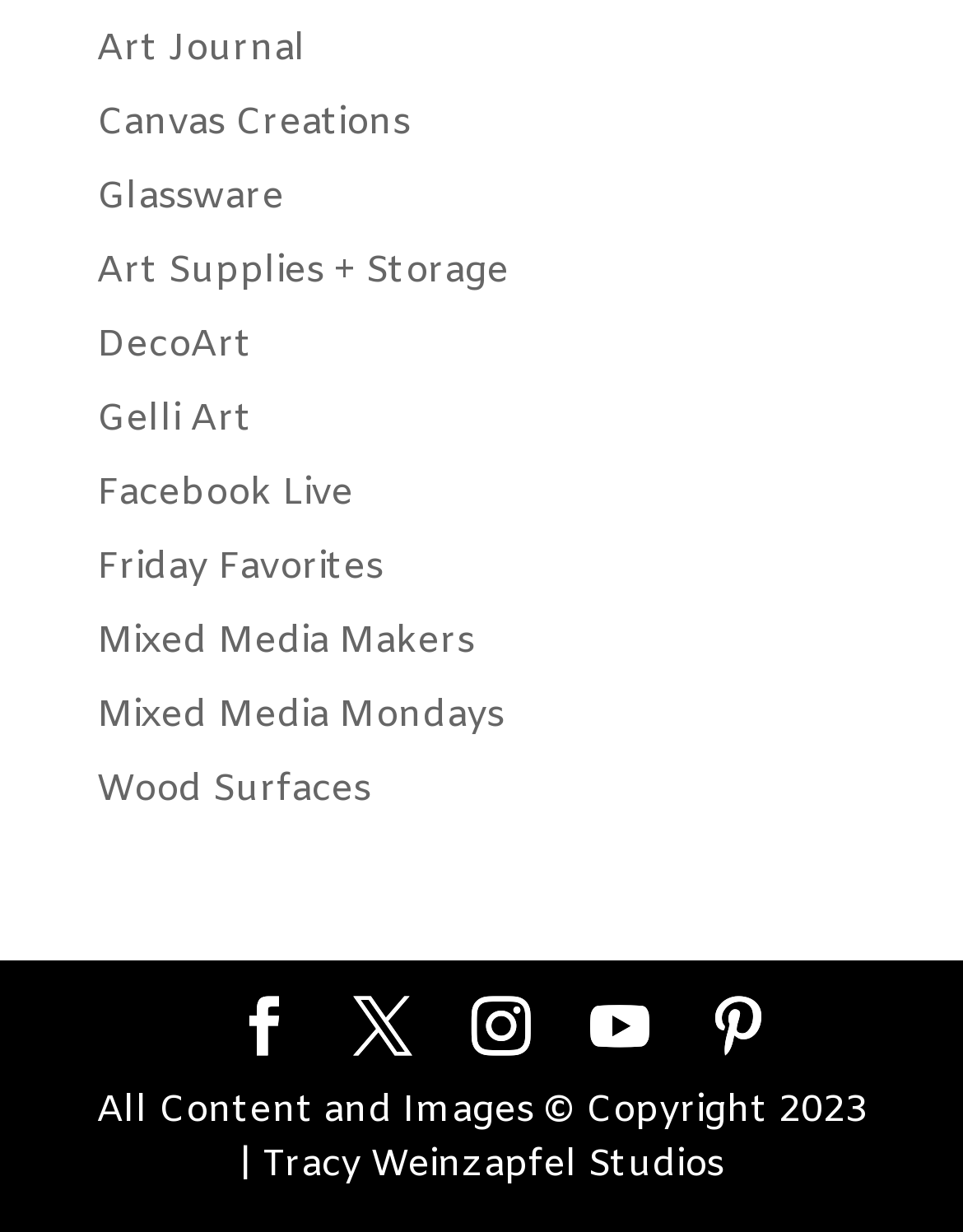Please specify the bounding box coordinates of the element that should be clicked to execute the given instruction: 'view Coventry page'. Ensure the coordinates are four float numbers between 0 and 1, expressed as [left, top, right, bottom].

None